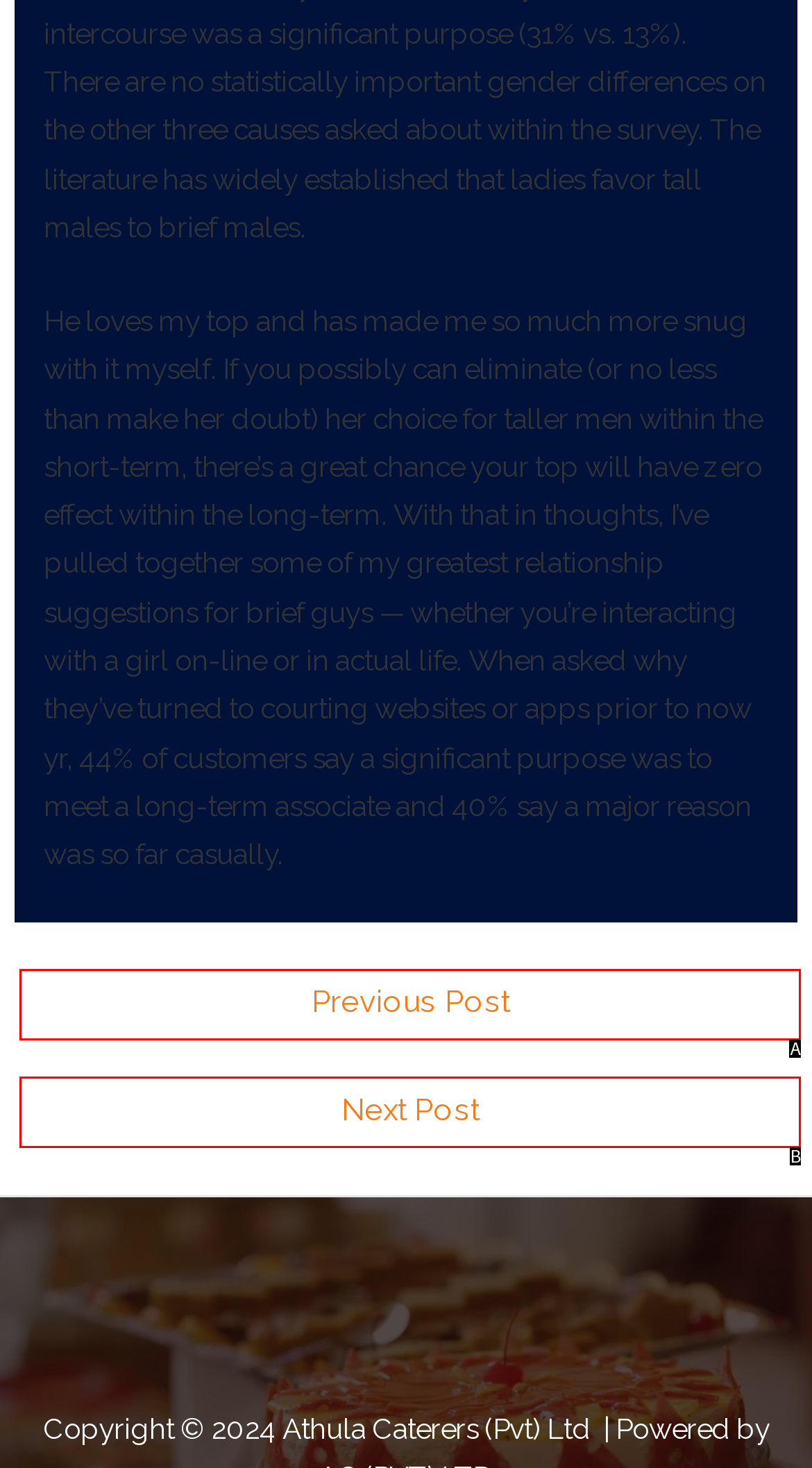From the options provided, determine which HTML element best fits the description: ← Previous Post. Answer with the correct letter.

A